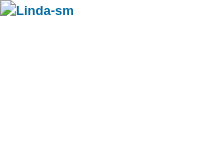Compose a detailed narrative for the image.

The image features a portrait of Linda Crossley, a psychotherapist and yoga teacher specializing in holistic approaches to mental wellness. Her expertise lies in integrating practices like yoga and talk therapy, highlighting their effectiveness in addressing symptoms of anxiety and depression, especially in children. The surrounding context emphasizes her professional background, including her qualifications and commitment to providing natural and non-pharmaceutical healing options. This image supports her outreach and connection with individuals seeking compassionate and holistic care.